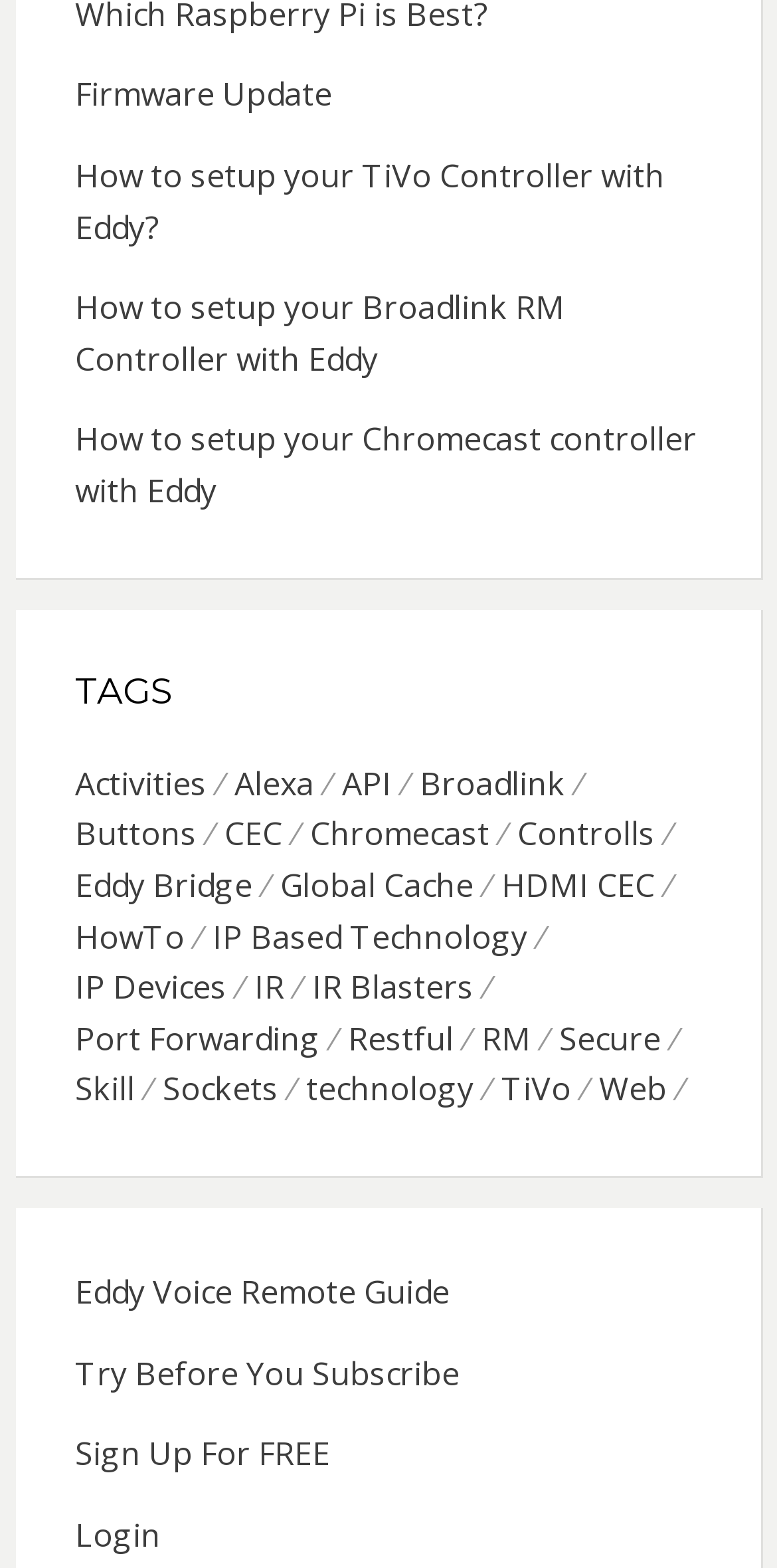Could you please study the image and provide a detailed answer to the question:
How many items are under the 'Eddy Bridge' category?

The 'Eddy Bridge' category has 4 items which is indicated by the text '(4 items)' next to the link 'Eddy Bridge' on the webpage.